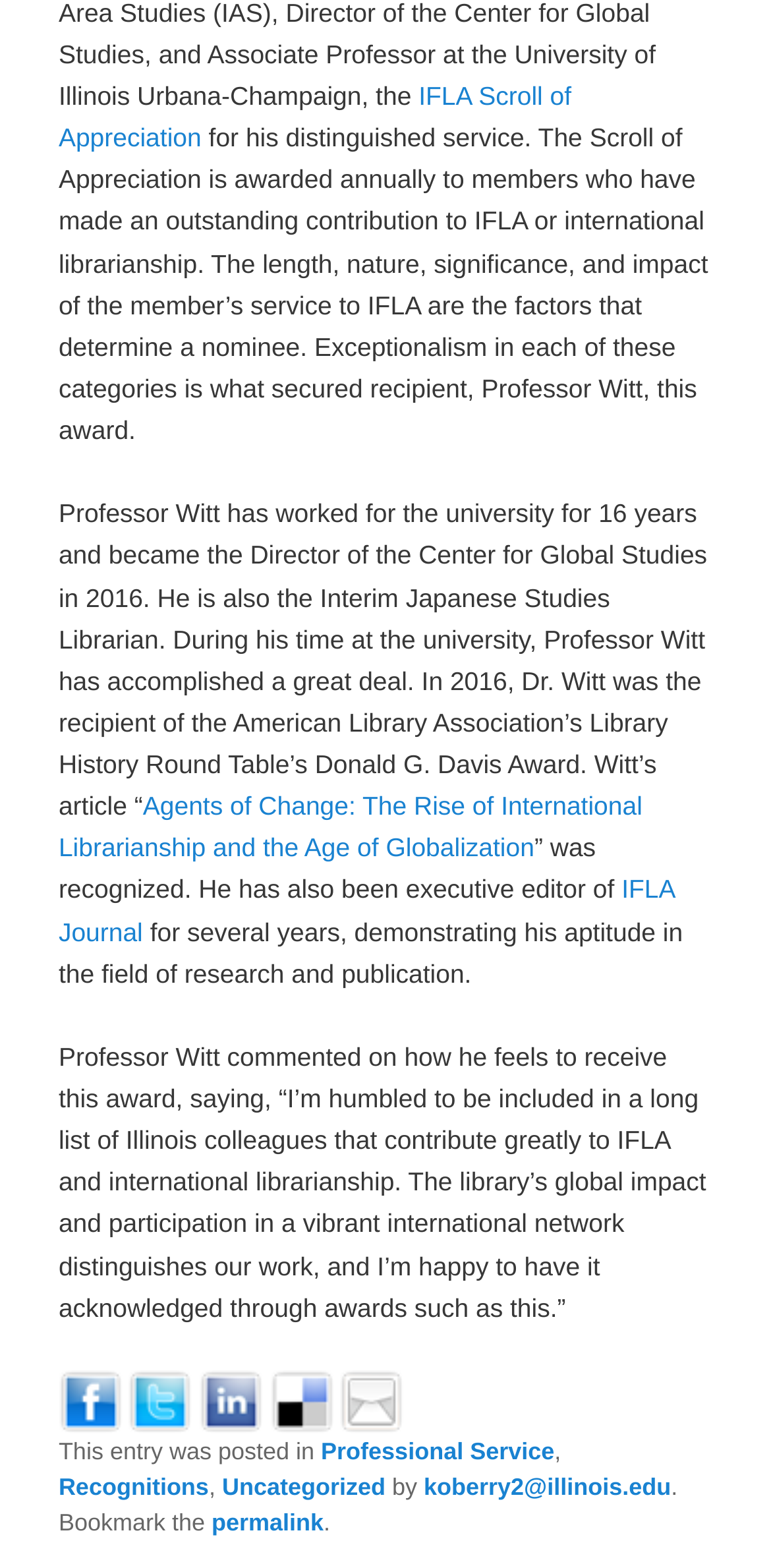Given the description "title="Twitter"", determine the bounding box of the corresponding UI element.

[0.167, 0.883, 0.249, 0.902]